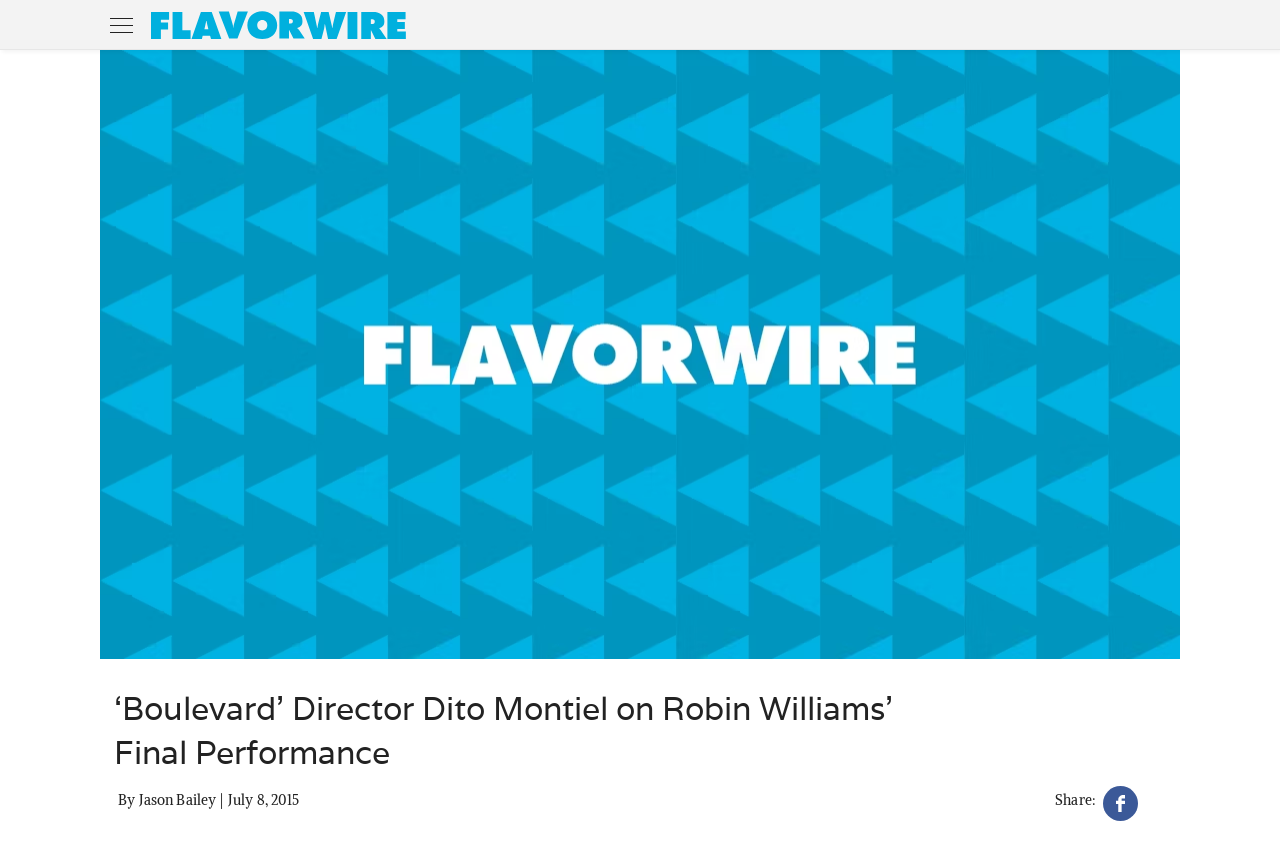What is the name of the director mentioned in the article?
From the details in the image, answer the question comprehensively.

The article's title mentions 'Boulevard' Director Dito Montiel, so the name of the director mentioned in the article is Dito Montiel.